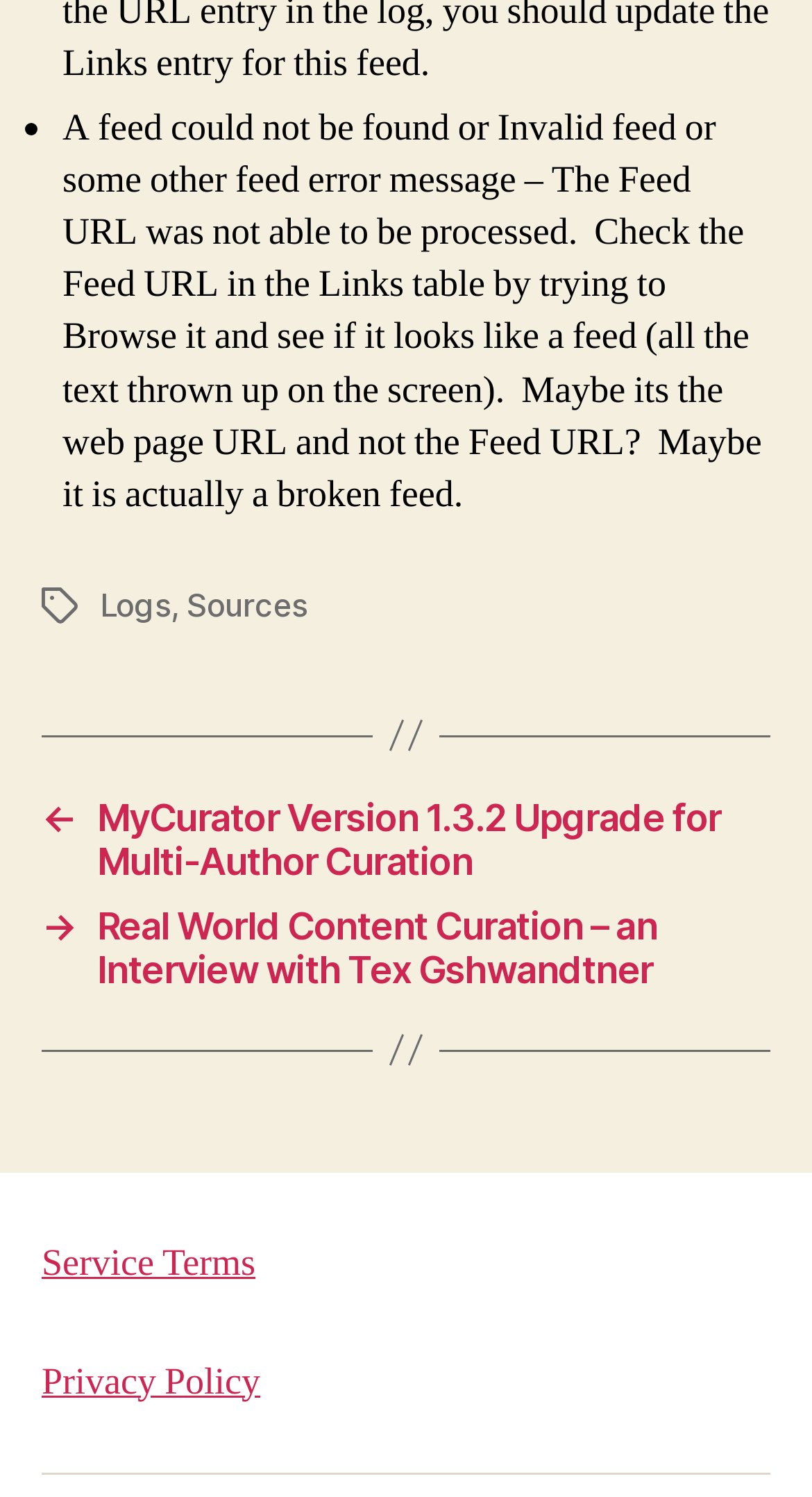Identify and provide the bounding box coordinates of the UI element described: "Service Terms". The coordinates should be formatted as [left, top, right, bottom], with each number being a float between 0 and 1.

[0.051, 0.827, 0.315, 0.859]